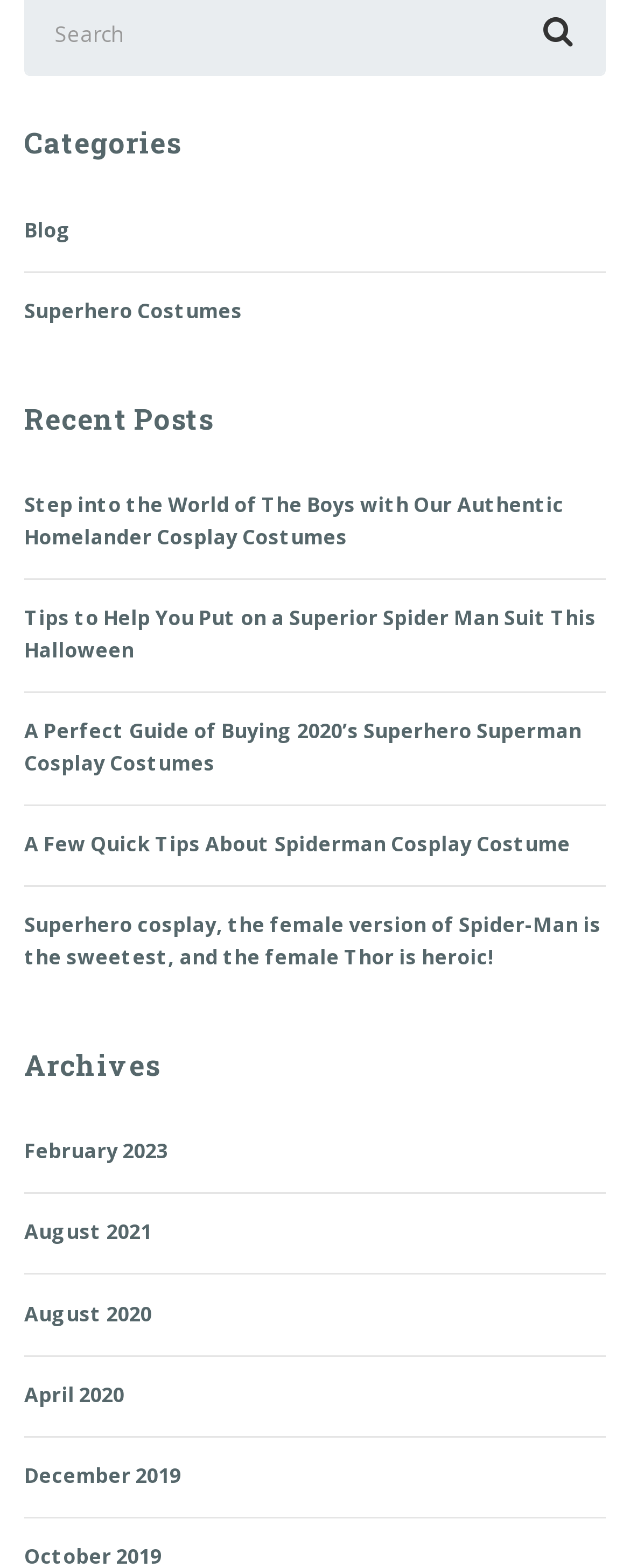Using floating point numbers between 0 and 1, provide the bounding box coordinates in the format (top-left x, top-left y, bottom-right x, bottom-right y). Locate the UI element described here: Superhero Costumes

[0.038, 0.173, 0.385, 0.224]